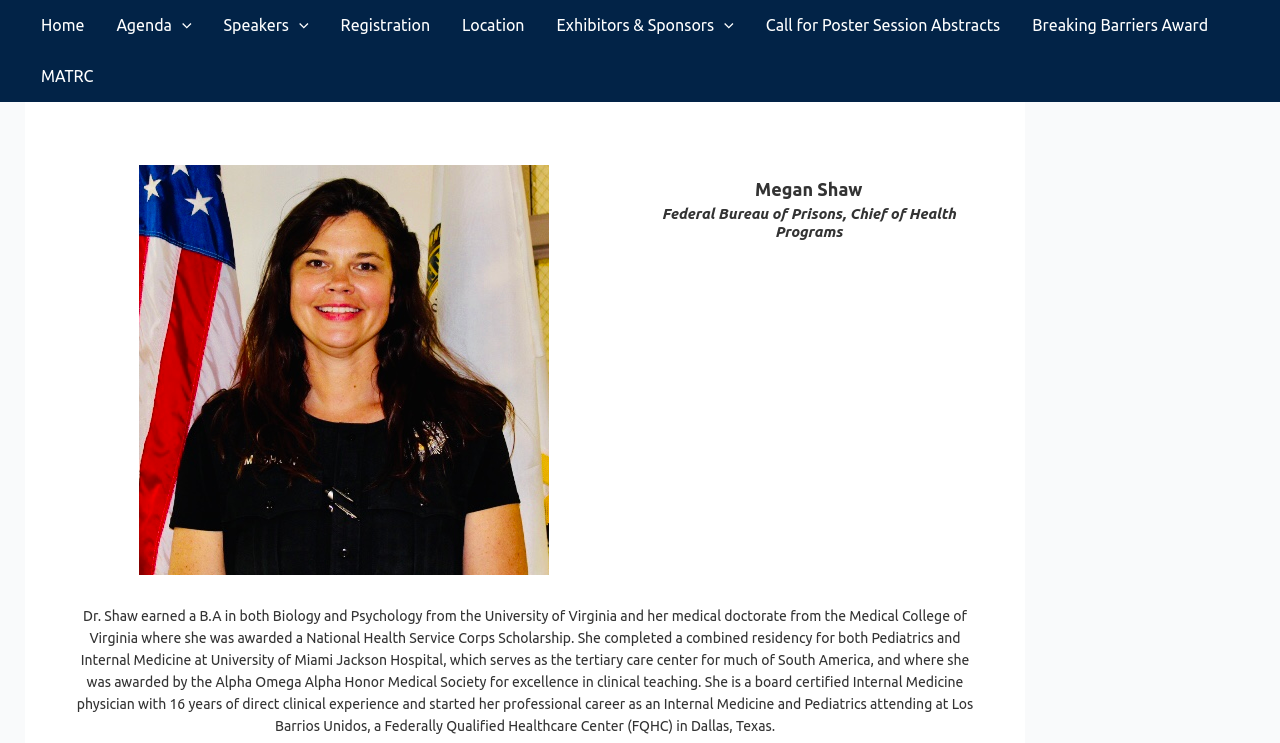What is the purpose of the 'Call for Poster Session Abstracts' link?
Give a thorough and detailed response to the question.

I inferred the answer by understanding the context of the link, which is likely related to a conference or event, and the phrase 'Call for Poster Session Abstracts' suggests that it is a call for submissions of abstracts for a poster session.